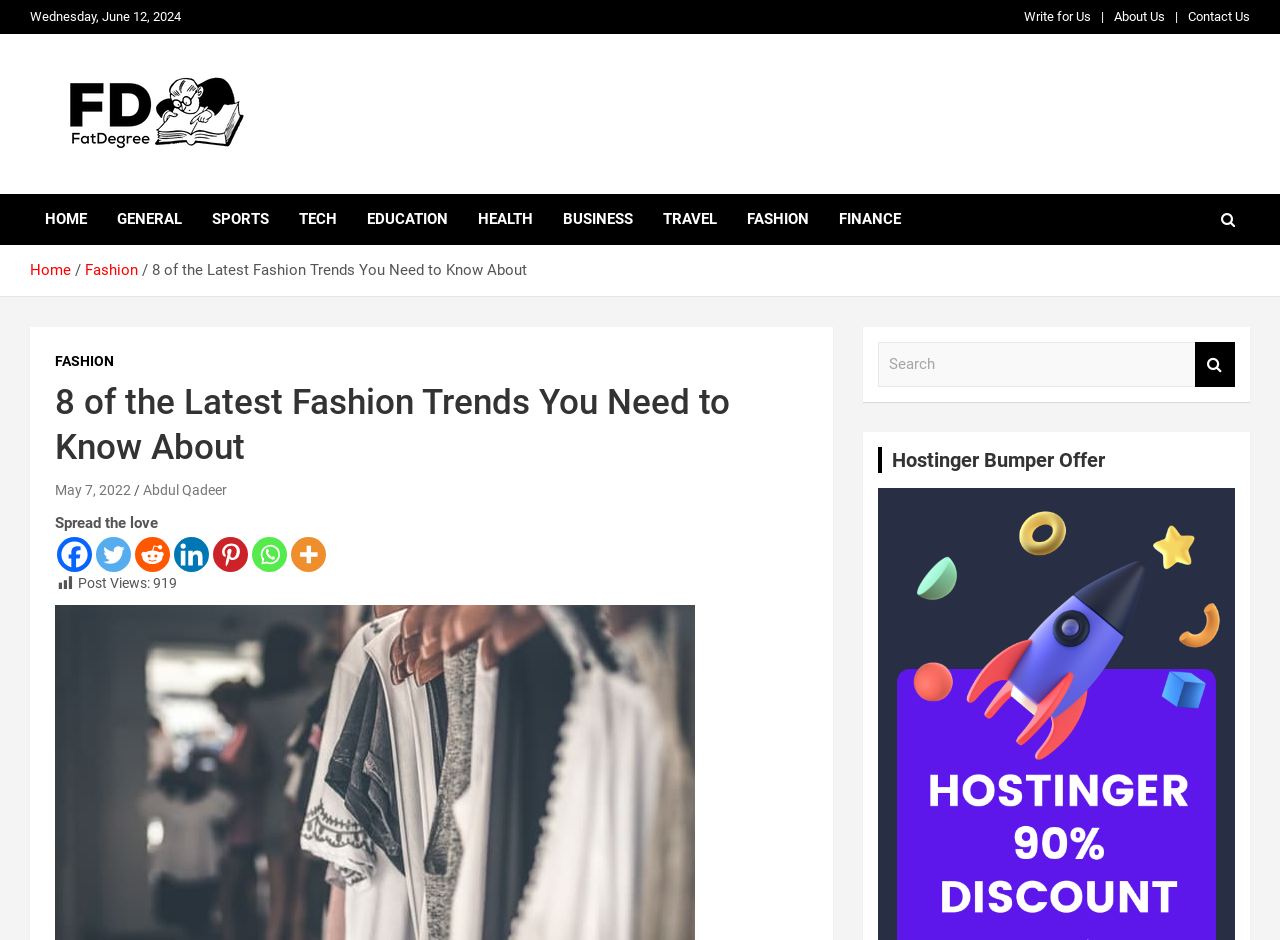Indicate the bounding box coordinates of the clickable region to achieve the following instruction: "Visit the 'FASHION' category."

[0.572, 0.207, 0.644, 0.261]